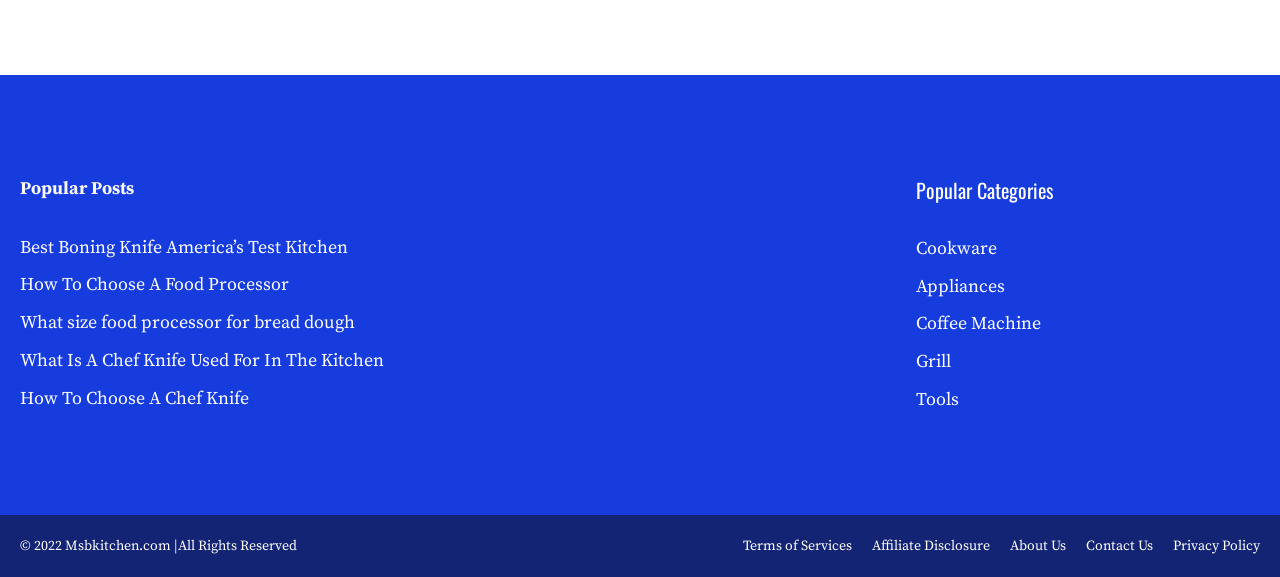Provide a brief response in the form of a single word or phrase:
What is the last link in the footer section?

Privacy Policy